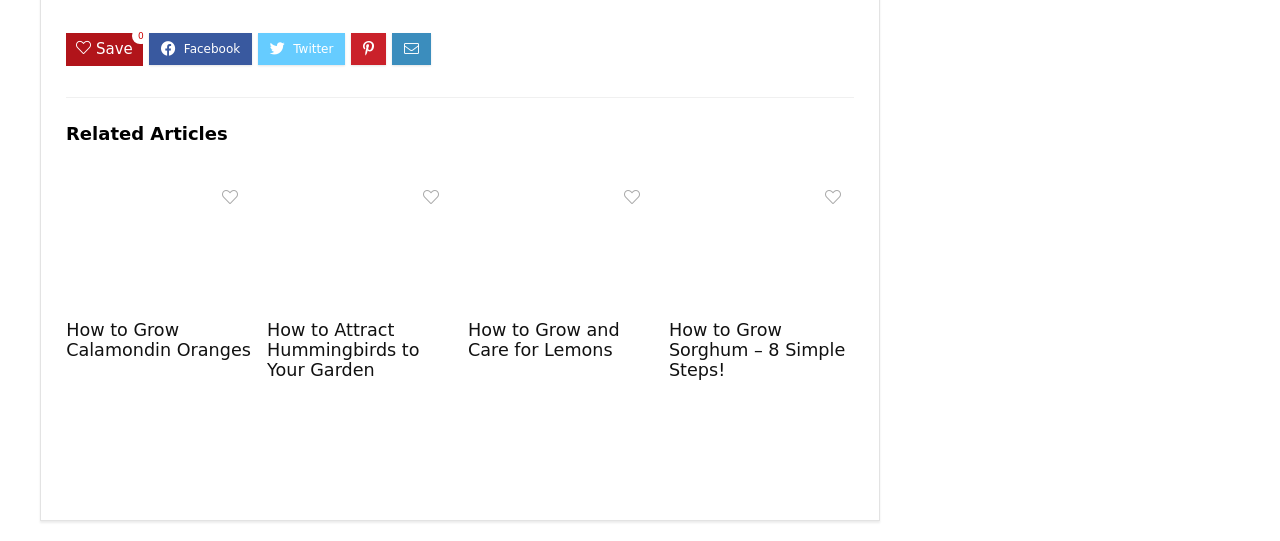Based on the image, please respond to the question with as much detail as possible:
Are the articles arranged horizontally or vertically?

By comparing the x-coordinates of the article elements, I found that they have similar y-coordinates but different x-coordinates, which suggests that the articles are arranged horizontally across the webpage.